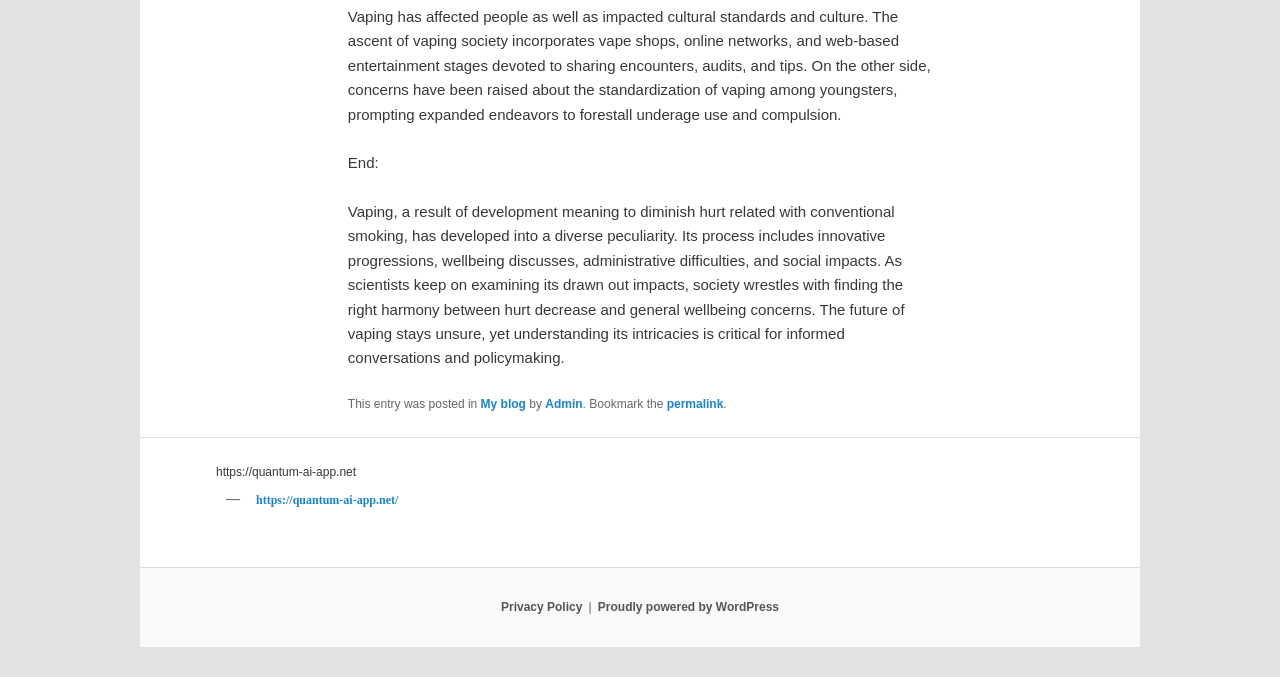Identify the bounding box coordinates for the UI element described as follows: "Who handles cruise ship crimes?". Ensure the coordinates are four float numbers between 0 and 1, formatted as [left, top, right, bottom].

None